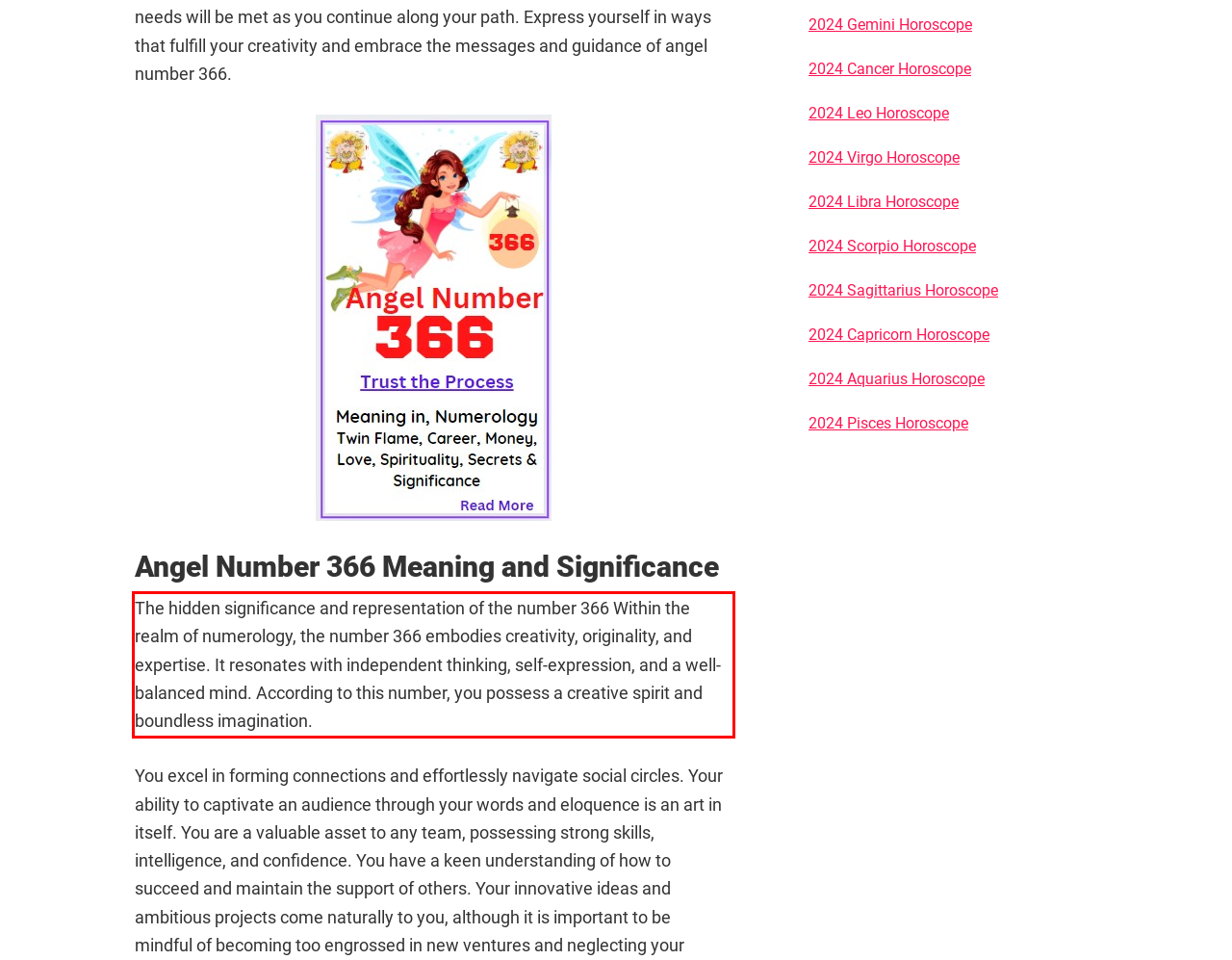Review the webpage screenshot provided, and perform OCR to extract the text from the red bounding box.

The hidden significance and representation of the number 366 Within the realm of numerology, the number 366 embodies creativity, originality, and expertise. It resonates with independent thinking, self-expression, and a well-balanced mind. According to this number, you possess a creative spirit and boundless imagination.